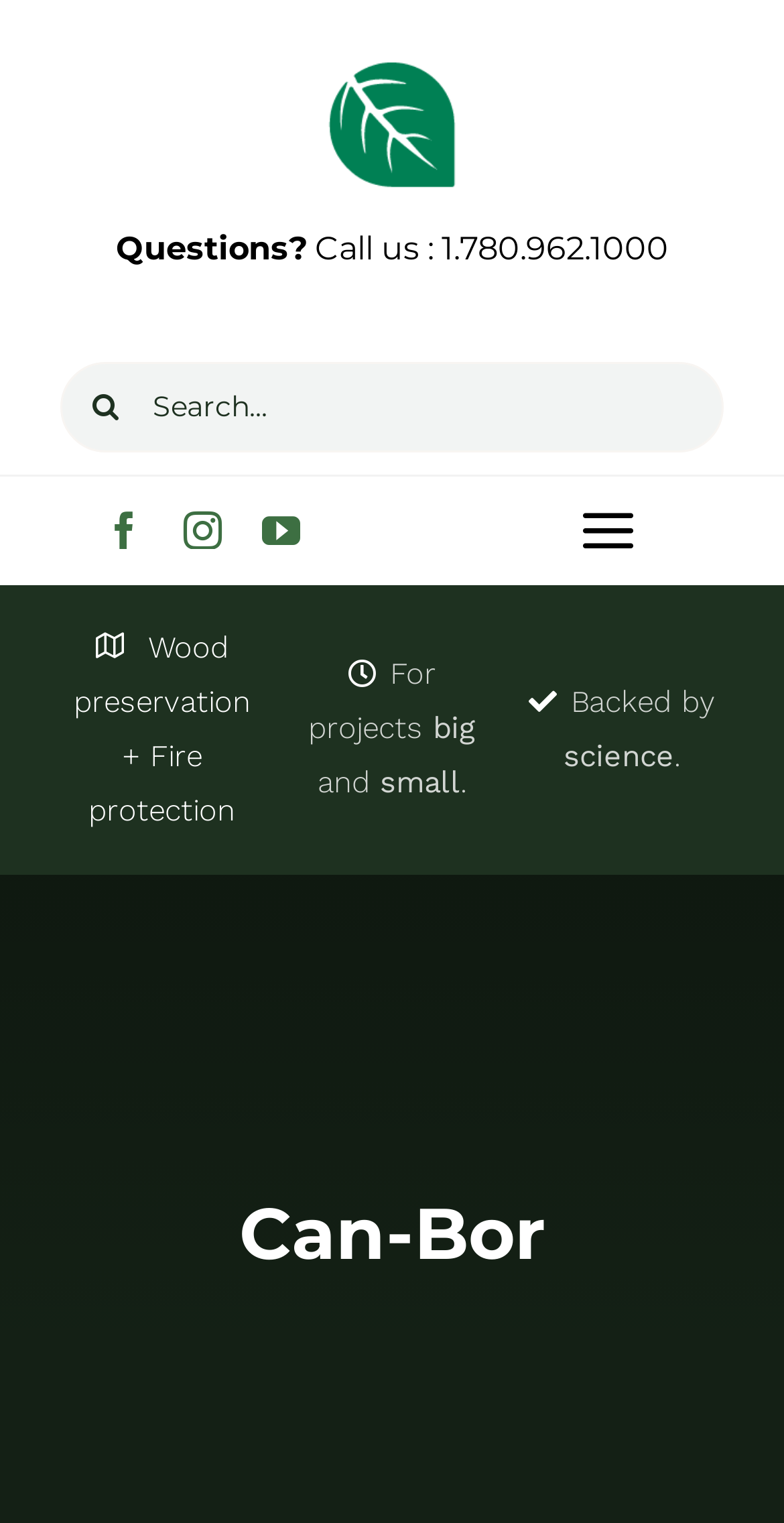Find and provide the bounding box coordinates for the UI element described here: "HOME". The coordinates should be given as four float numbers between 0 and 1: [left, top, right, bottom].

[0.0, 0.384, 1.0, 0.47]